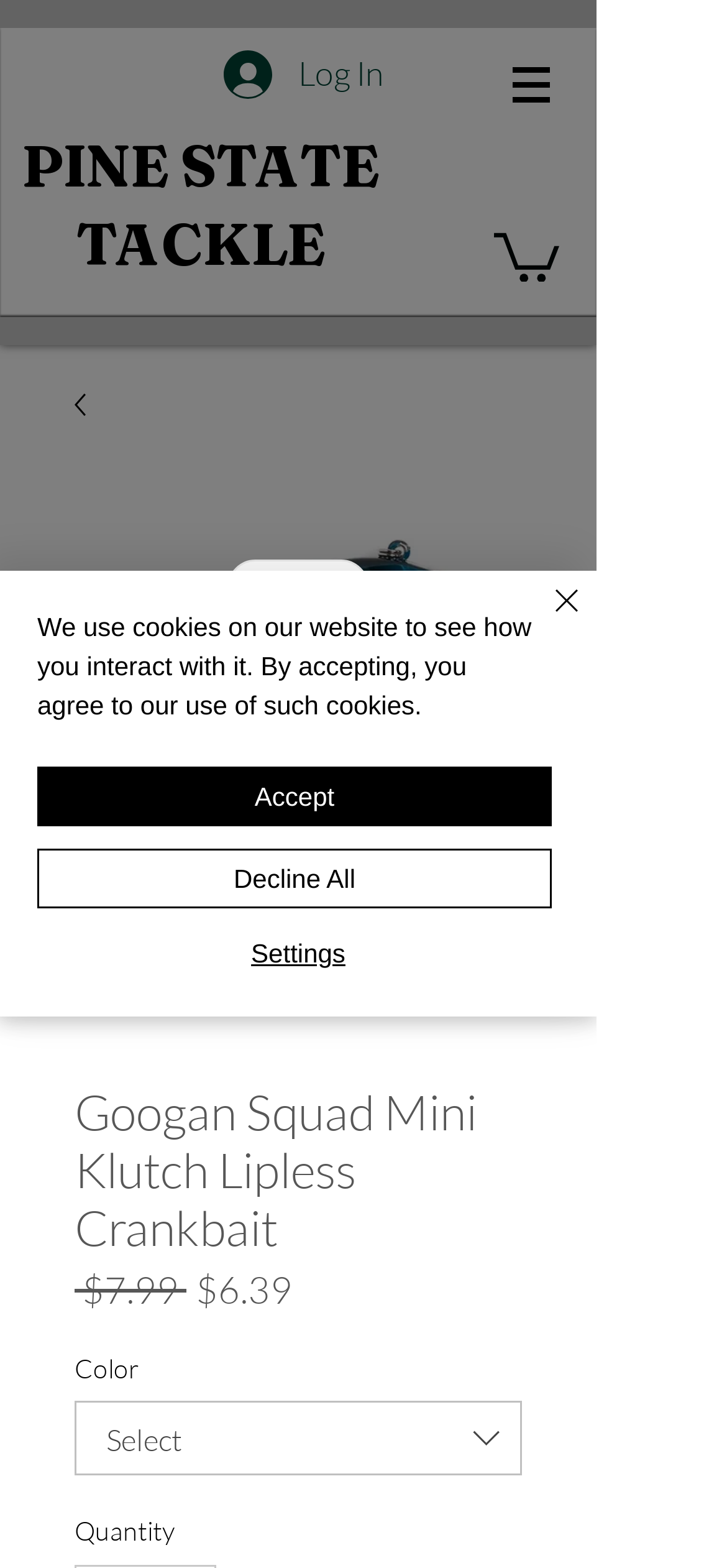Given the element description: "ㅤㅤCheck it Outㅤㅤ", predict the bounding box coordinates of this UI element. The coordinates must be four float numbers between 0 and 1, given as [left, top, right, bottom].

[0.295, 0.542, 0.525, 0.576]